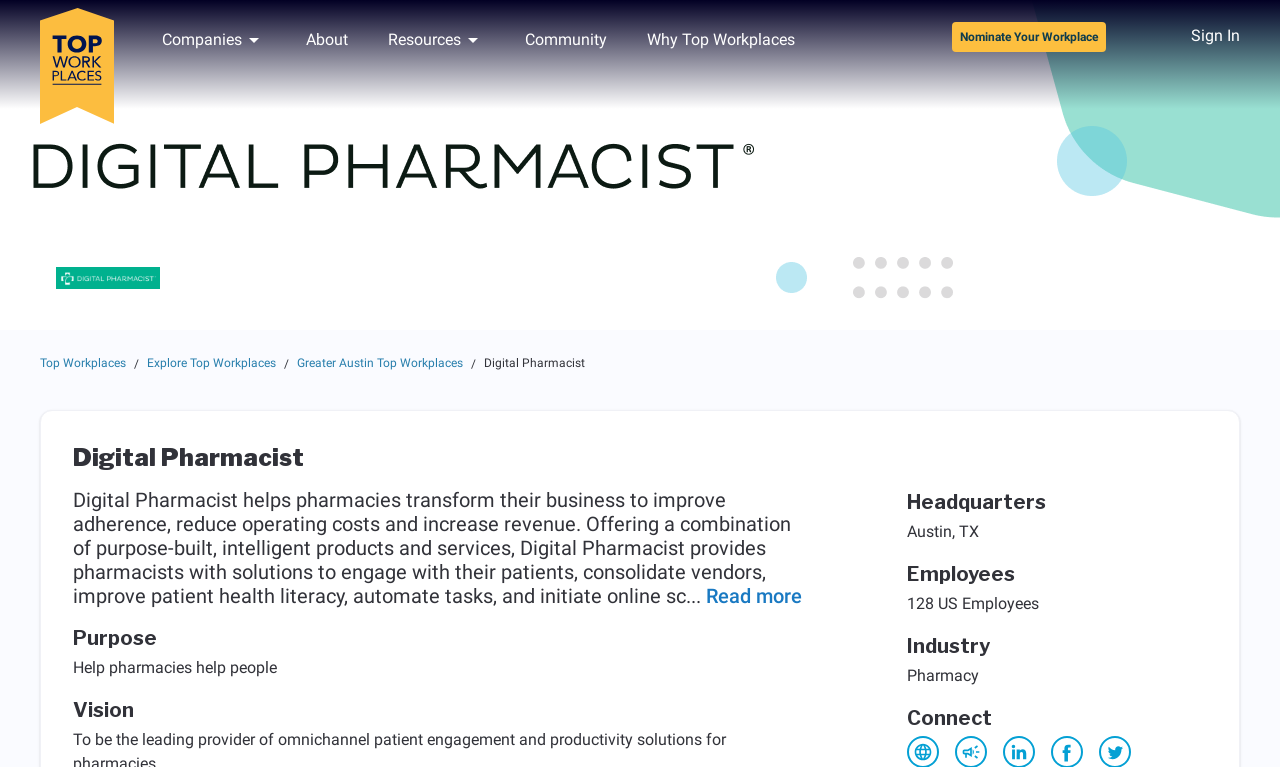Where is the headquarters of Digital Pharmacist?
Answer the question with a thorough and detailed explanation.

The headquarters of Digital Pharmacist can be found in the StaticText element with the text 'Austin, TX' under the 'Headquarters' heading, with bounding box coordinates [0.709, 0.681, 0.765, 0.706]. This text indicates the location of the company's headquarters.